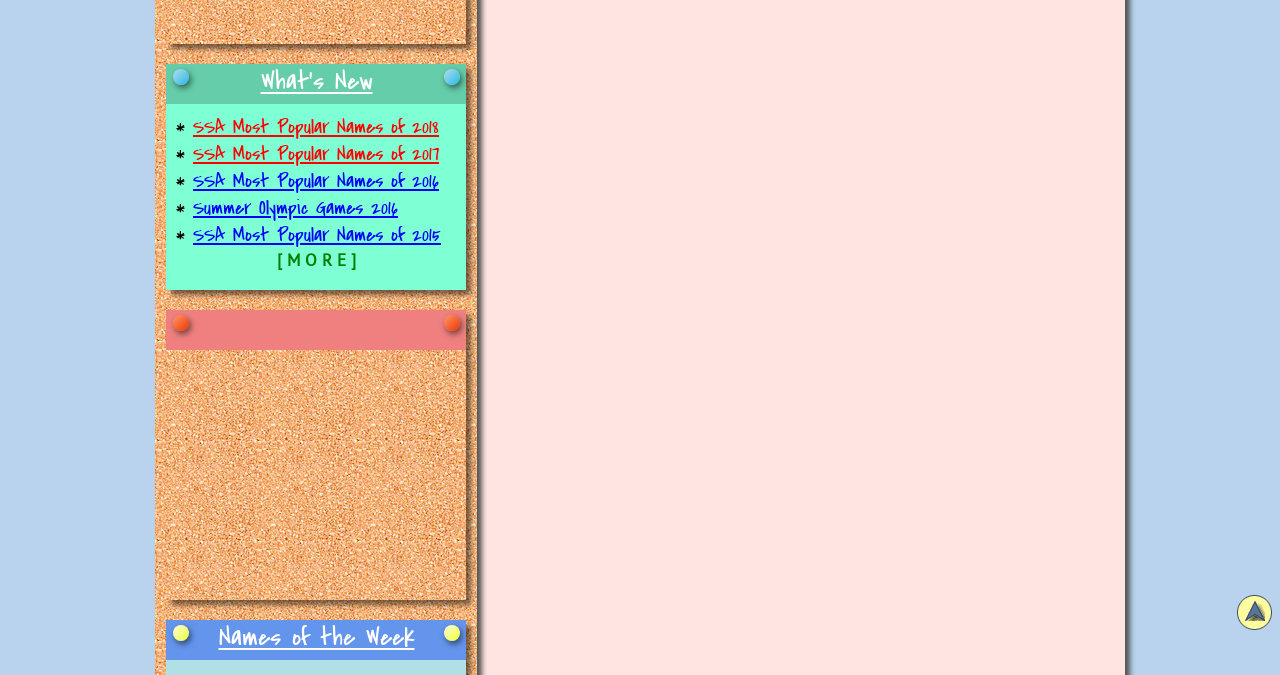Identify the bounding box coordinates for the UI element described by the following text: "Summer Olympic Games 2016". Provide the coordinates as four float numbers between 0 and 1, in the format [left, top, right, bottom].

[0.151, 0.289, 0.311, 0.329]